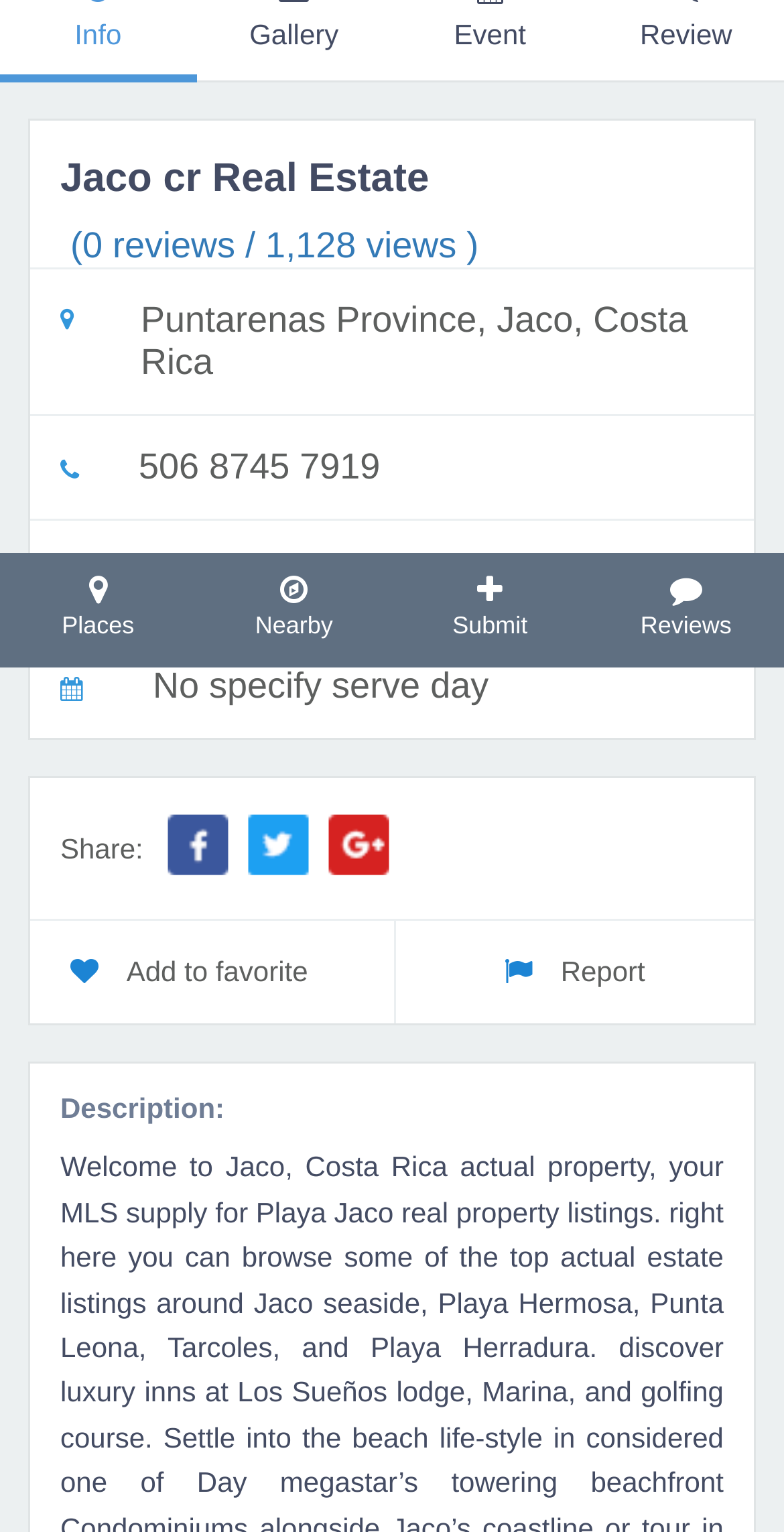From the webpage screenshot, predict the bounding box coordinates (top-left x, top-left y, bottom-right x, bottom-right y) for the UI element described here: Add to favorite

[0.136, 0.623, 0.393, 0.644]